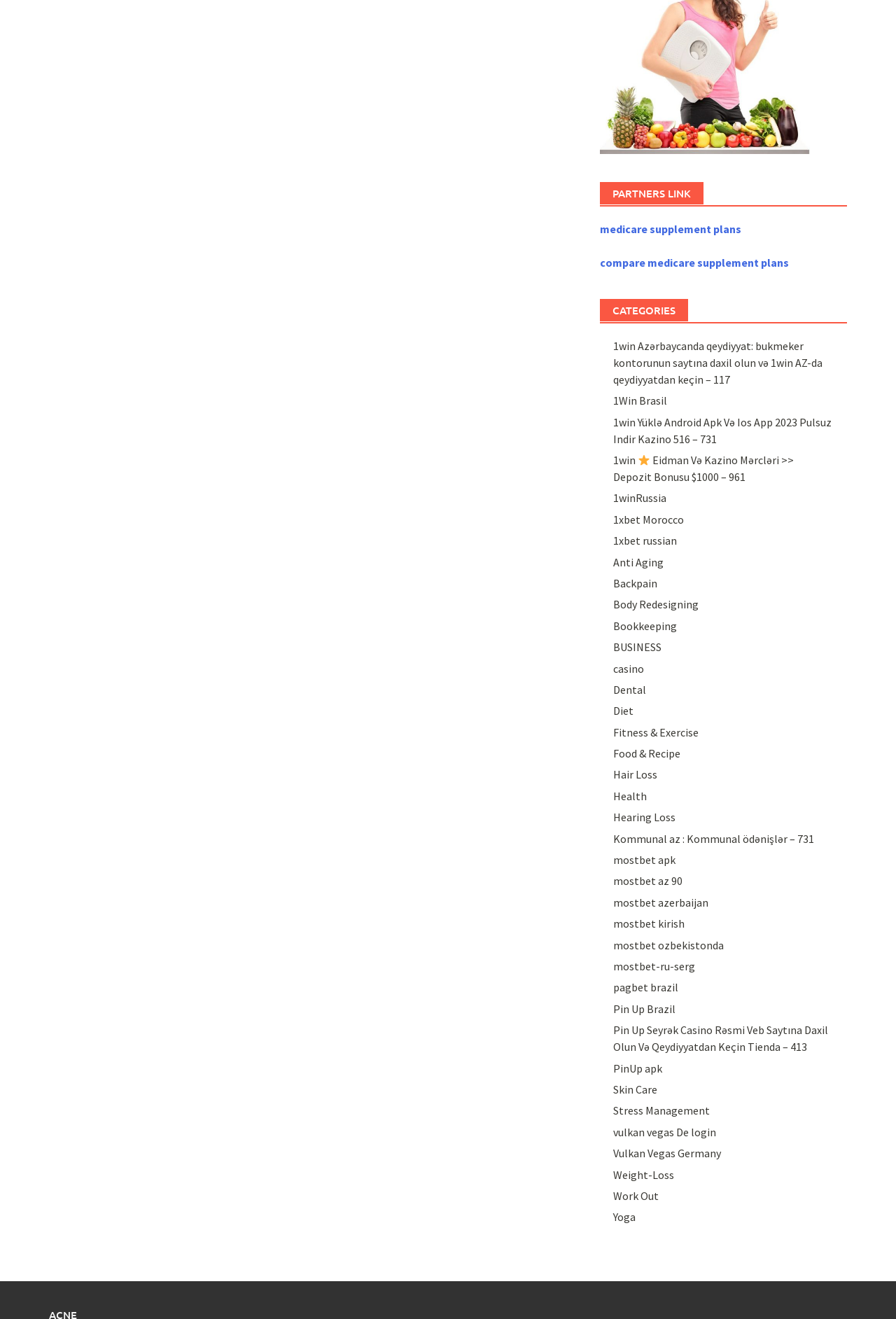Determine the bounding box coordinates for the clickable element to execute this instruction: "Visit '1win Azərbaycanda qeydiyyat'". Provide the coordinates as four float numbers between 0 and 1, i.e., [left, top, right, bottom].

[0.684, 0.257, 0.918, 0.293]